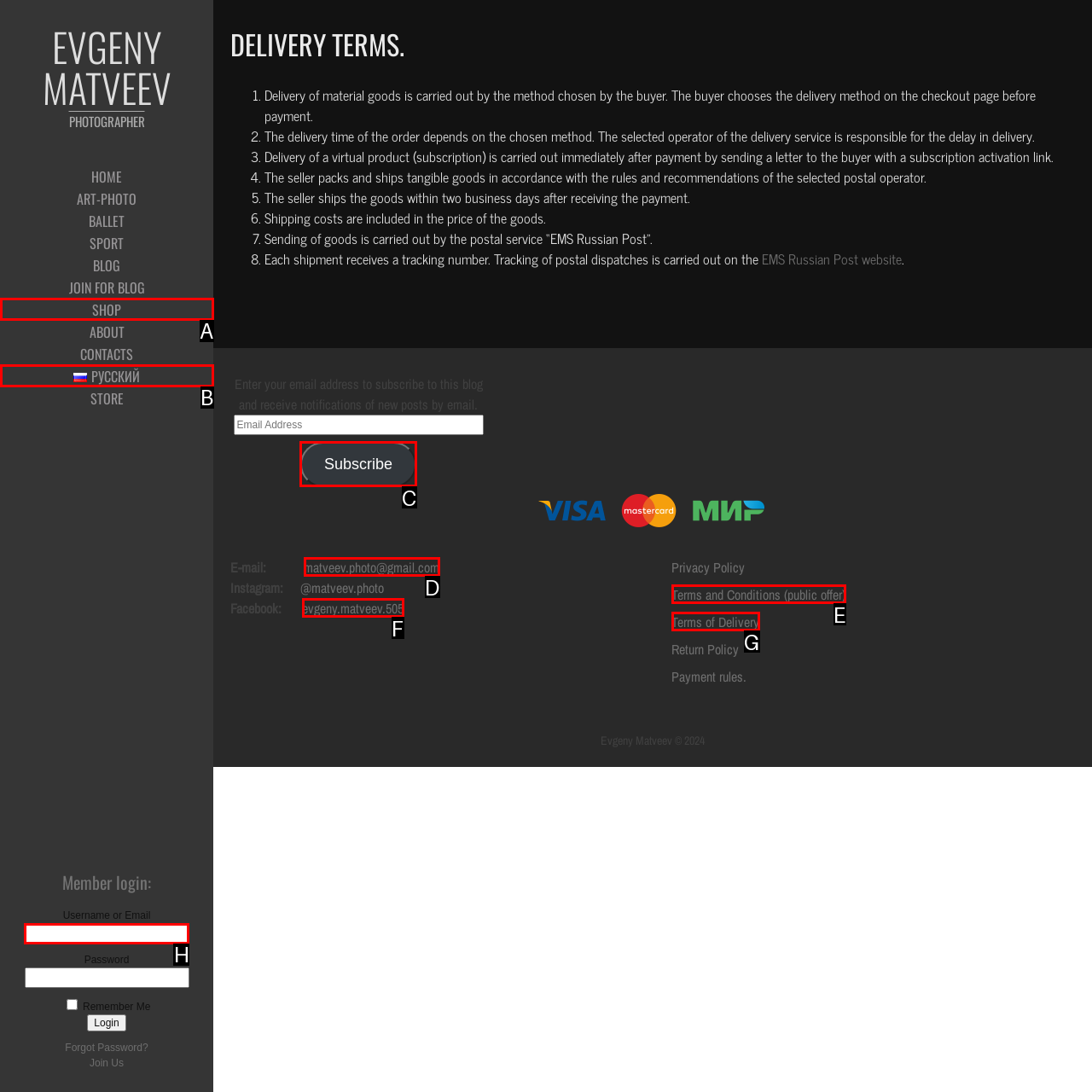Based on the element description: Terms and Conditions (public offer), choose the best matching option. Provide the letter of the option directly.

E